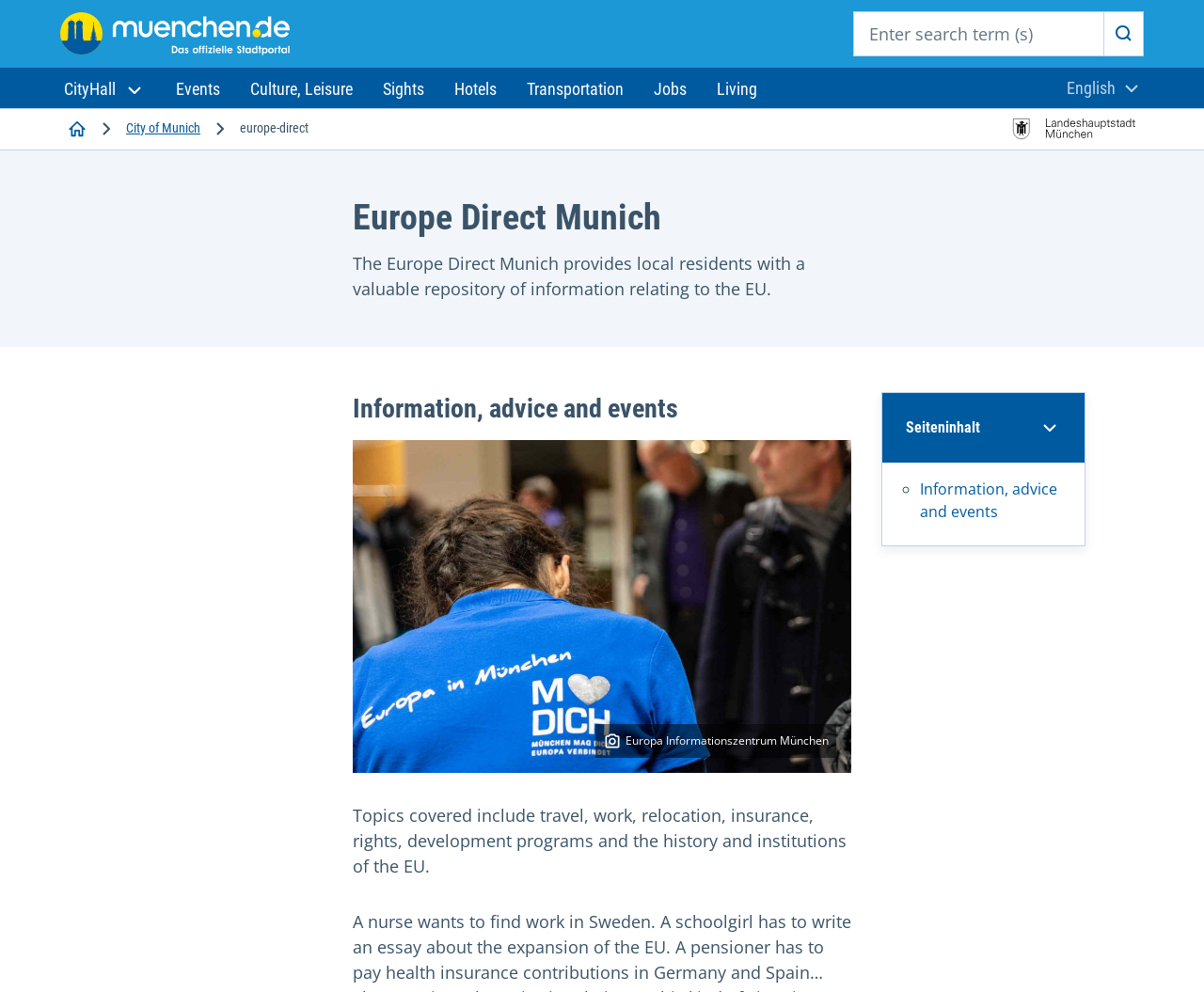Illustrate the webpage's structure and main components comprehensively.

The webpage is about Europe Direct Munich, a valuable repository of information relating to the EU for local residents. At the top left corner, there is a logo of muenchen.de, the official city portal, which is also a link to the homepage. Next to it, there is a search bar with a placeholder text "Suchbegriff eingeben" (Enter search term) and a "start search" button.

Below the search bar, there is a main navigation menu with links to various sections, including CityHall, Events, Culture, Leisure, Sights, Hotels, Transportation, Jobs, and Living. On the top right corner, there is a language selection button, currently set to English.

Below the navigation menu, there is a secondary navigation menu with links to Startseite (Homepage), City of Munich, and europe-direct. Next to it, there is a large image that takes up most of the width of the page.

The main content of the page is divided into two sections. The left section has a heading "Europe Direct Munich" and a paragraph of text that describes the purpose of Europe Direct Munich. Below it, there is a heading "Information, advice and events" and a list of links to related topics.

The right section has a figure with an image of a woman wearing a T-shirt with a print "M mag dich" (M loves you) and a caption "Europa Informationszentrum München" (Europe Information Center Munich). Below the image, there is a paragraph of text that describes the topics covered by Europe Direct Munich, including travel, work, relocation, insurance, rights, development programs, and the history and institutions of the EU.